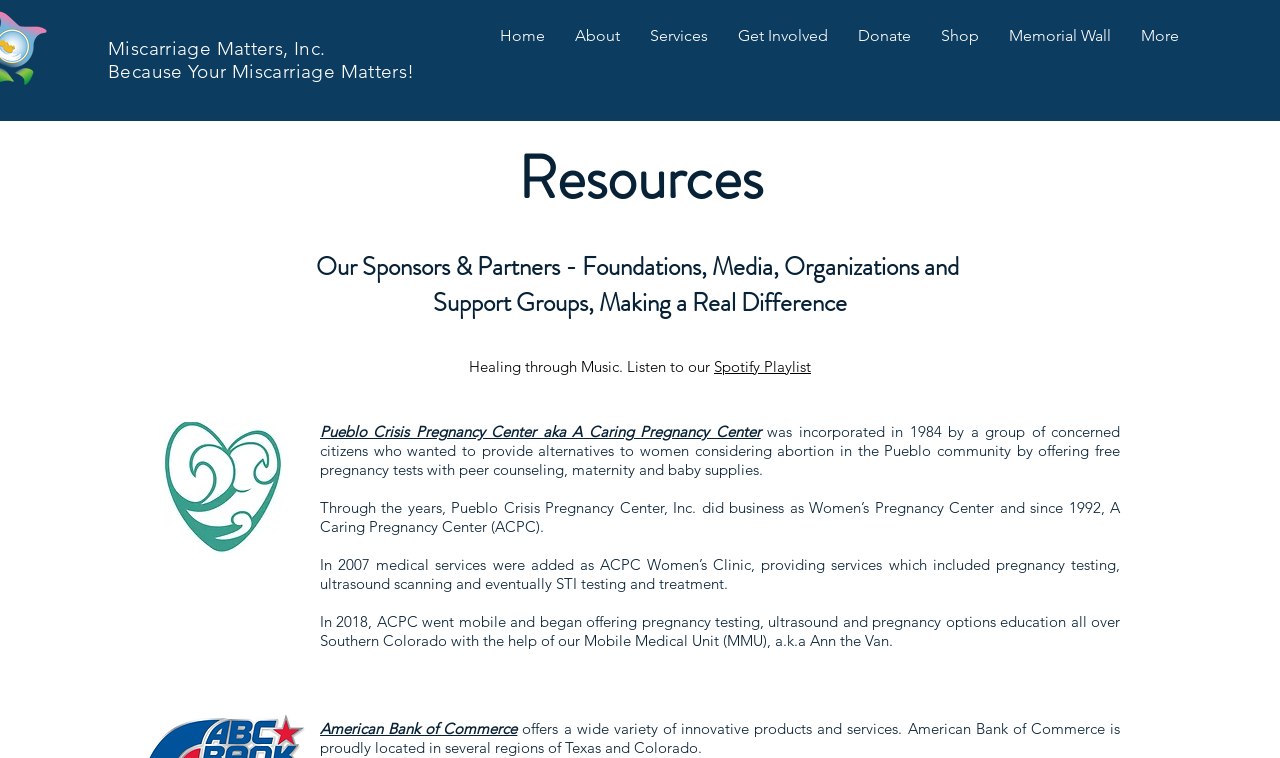Provide the bounding box coordinates of the HTML element this sentence describes: "Events". The bounding box coordinates consist of four float numbers between 0 and 1, i.e., [left, top, right, bottom].

None